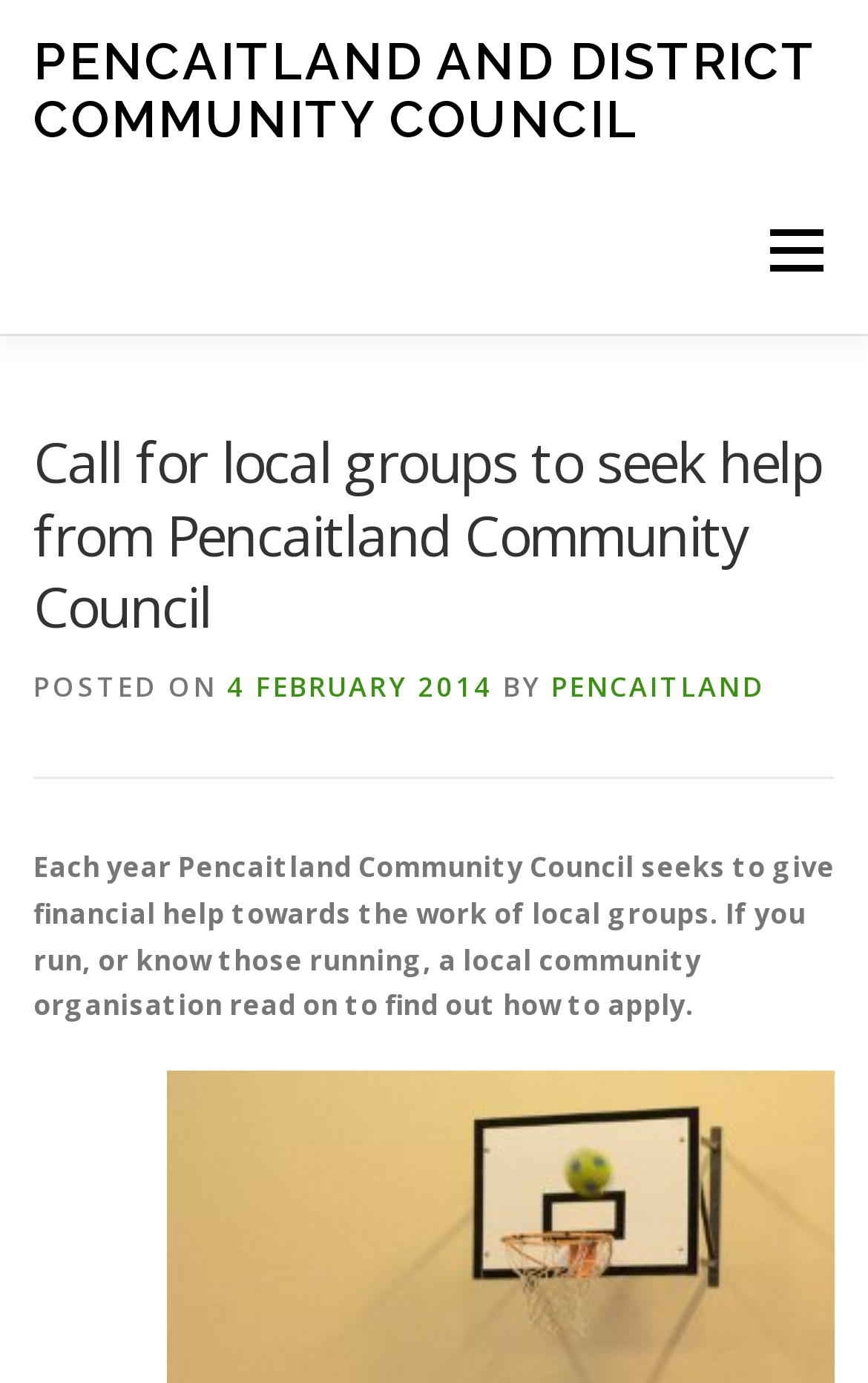Give an in-depth explanation of the webpage layout and content.

The webpage is about Pencaitland and District Community Council, with a focus on a call for local groups to seek help from the council. At the top left of the page, there is a link to the council's homepage, followed by a menu link to the right. Below these links, there are several navigation links, including "VILLAGE INFORMATION", "WHAT'S ON", and "MEMBERS", which are aligned horizontally.

Under the "VILLAGE INFORMATION" link, there are several sub-links, including "About the village", "About Community Councils", and "About Pencaitland Community Council", which are stacked vertically. These links are followed by more sub-links, including "Boggs Community Association", "Interactive Map", and "About this website".

The main content of the page is a header section with a heading that reads "Call for local groups to seek help from Pencaitland Community Council". Below this heading, there is a posted date, "4 FEBRUARY 2014", and a byline, "BY PENCAITLAND". The main text of the page explains that the council seeks to give financial help to local groups and invites them to apply.

There are no images on the page, but there are several links and navigation elements that provide access to more information about the council and its activities.